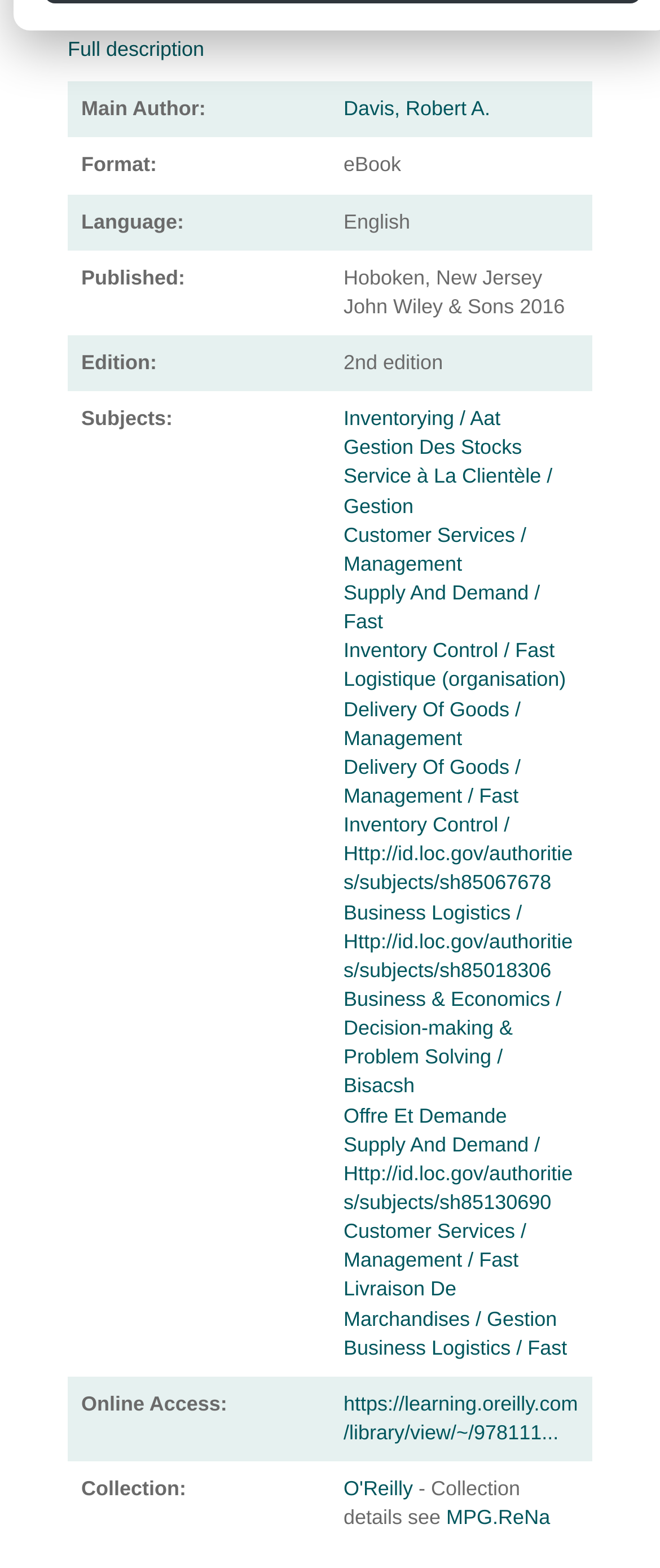Extract the bounding box coordinates for the described element: "Business Logistics / Http://id.loc.gov/authorities/subjects/sh85018306". The coordinates should be represented as four float numbers between 0 and 1: [left, top, right, bottom].

[0.521, 0.574, 0.868, 0.626]